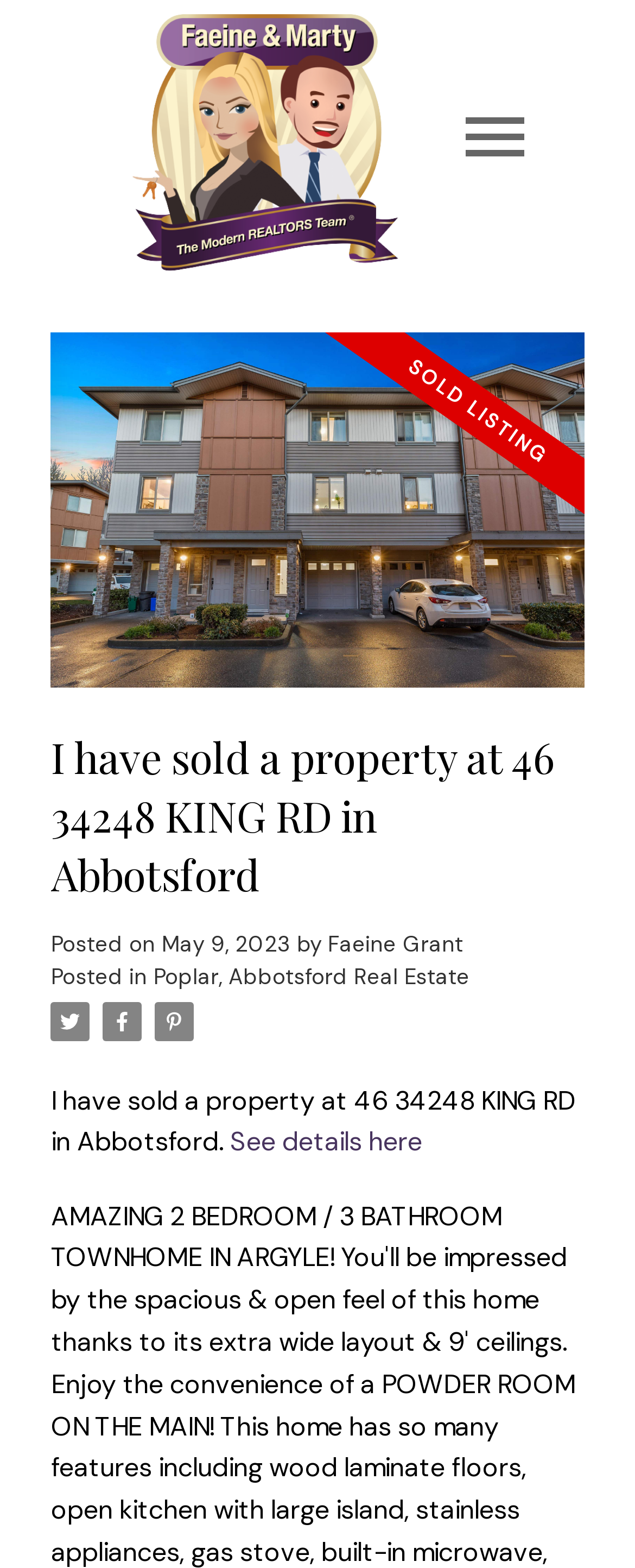How many bedrooms does the townhome have?
Answer the question based on the image using a single word or a brief phrase.

2